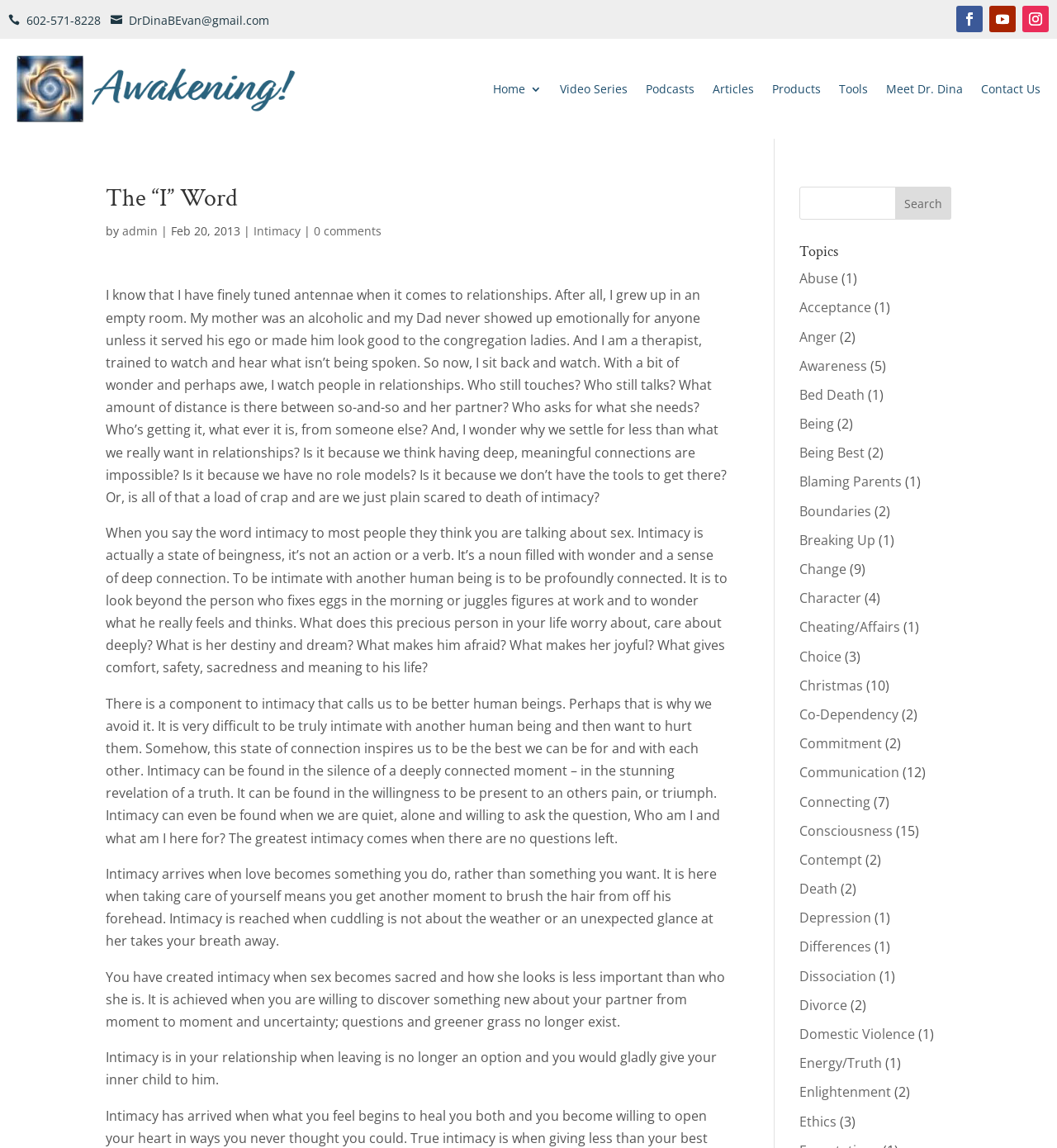Identify the main heading of the webpage and provide its text content.

The “I” Word